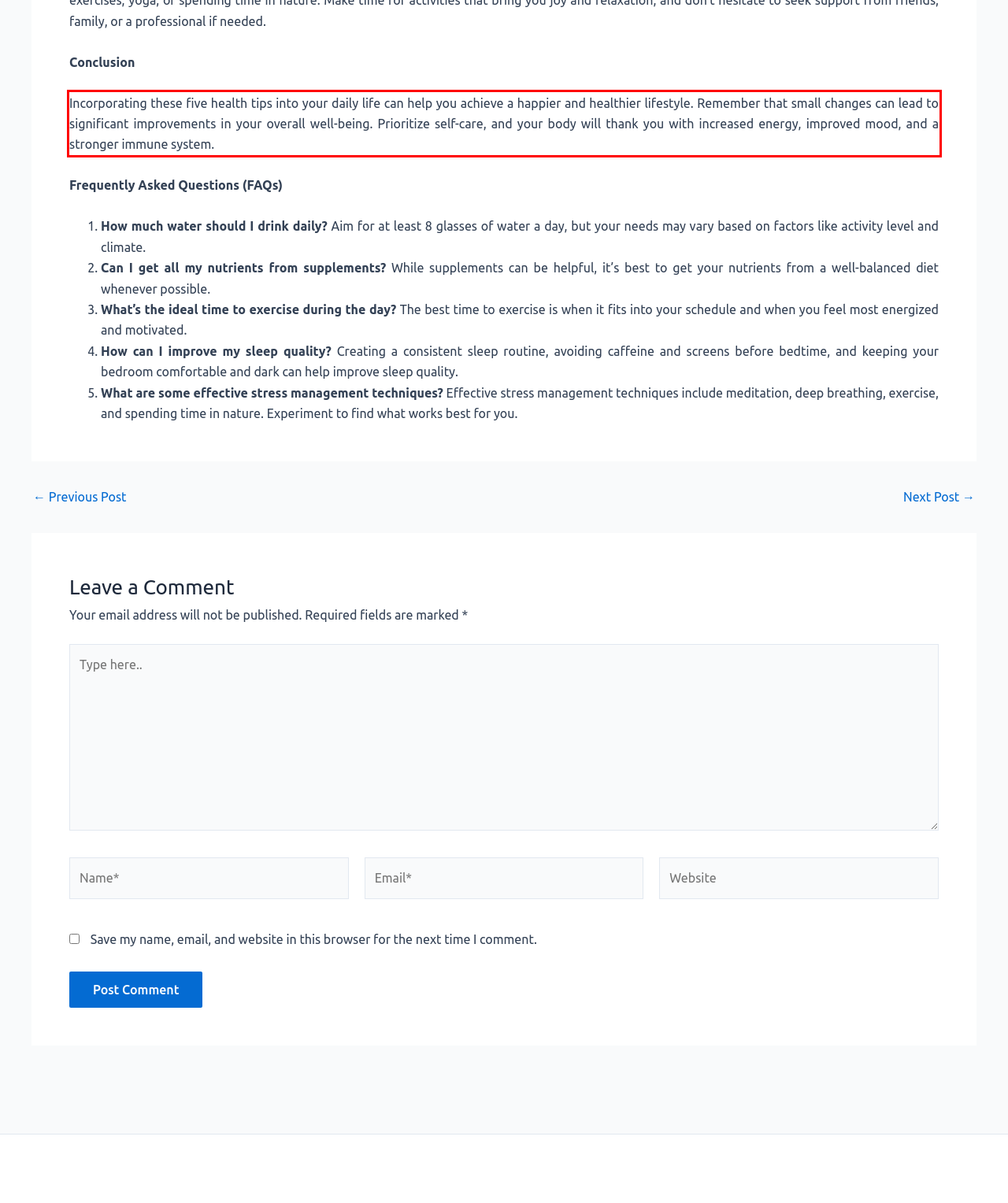Analyze the screenshot of a webpage where a red rectangle is bounding a UI element. Extract and generate the text content within this red bounding box.

Incorporating these five health tips into your daily life can help you achieve a happier and healthier lifestyle. Remember that small changes can lead to significant improvements in your overall well-being. Prioritize self-care, and your body will thank you with increased energy, improved mood, and a stronger immune system.